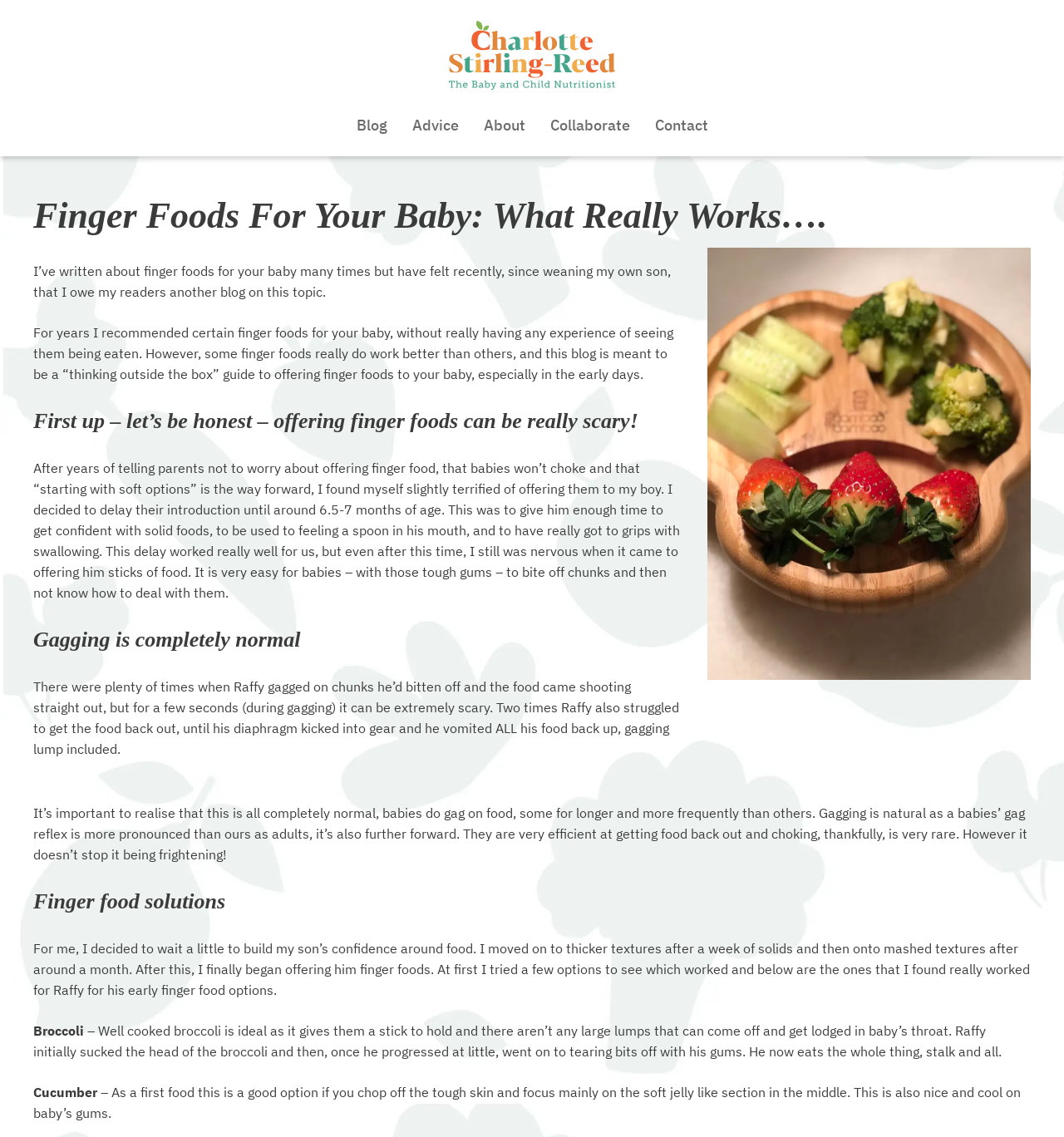Please respond in a single word or phrase: 
At what age did the author introduce finger foods to her son?

6.5-7 months